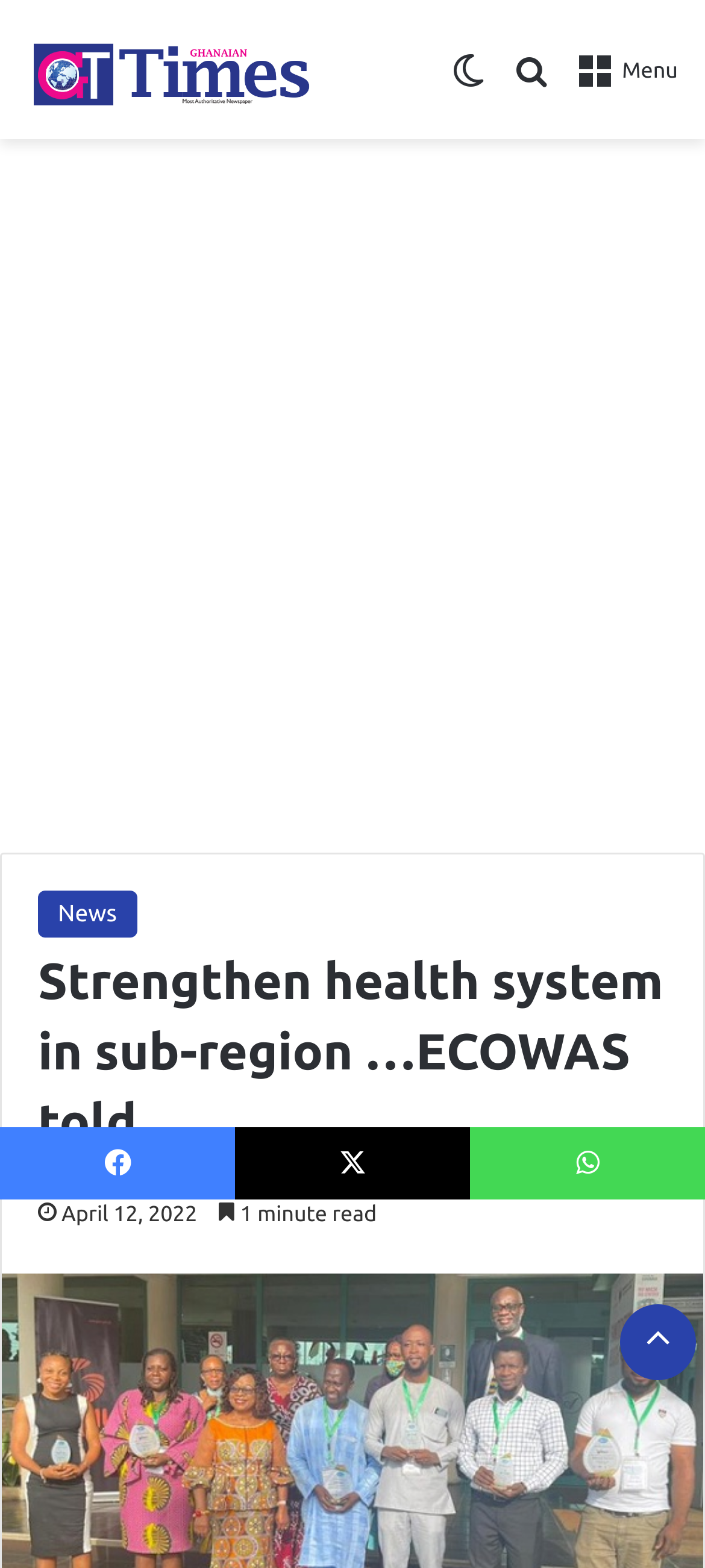Can you find and provide the main heading text of this webpage?

Strengthen health system in sub-region …ECOWAS told